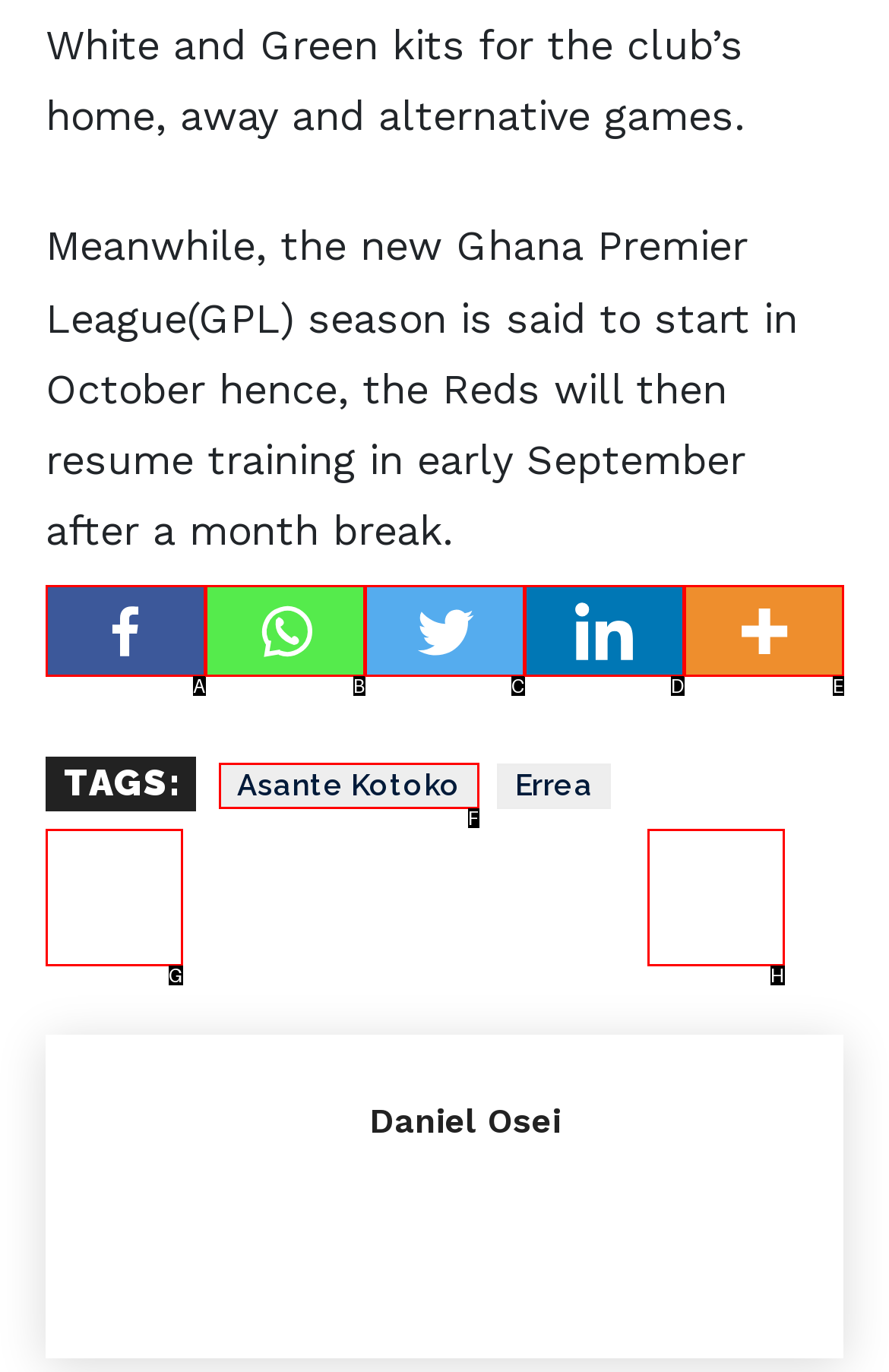Select the HTML element that best fits the description: Asante Kotoko
Respond with the letter of the correct option from the choices given.

F